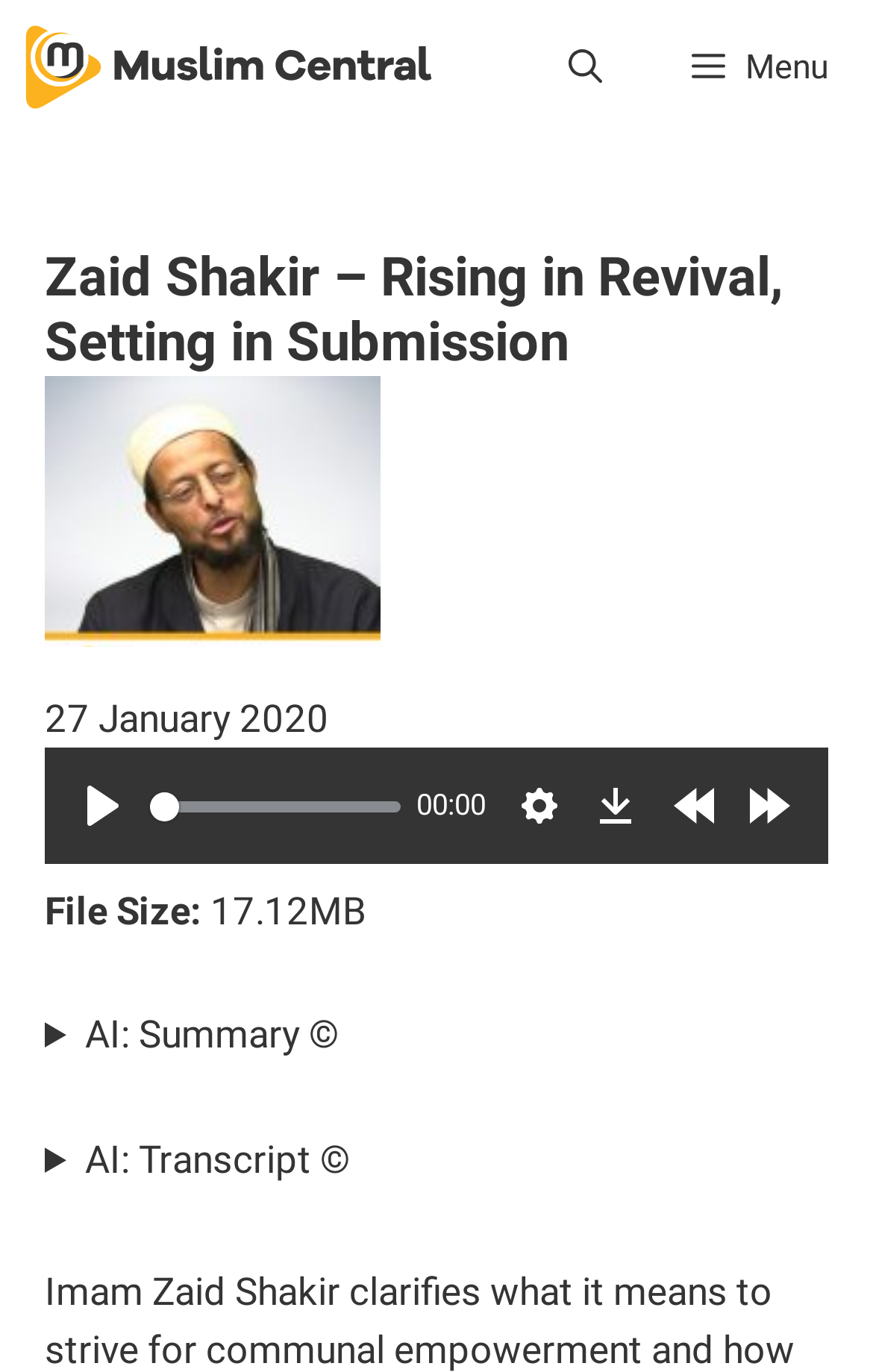Please give a one-word or short phrase response to the following question: 
What is the file size of the audio lecture?

17.12MB